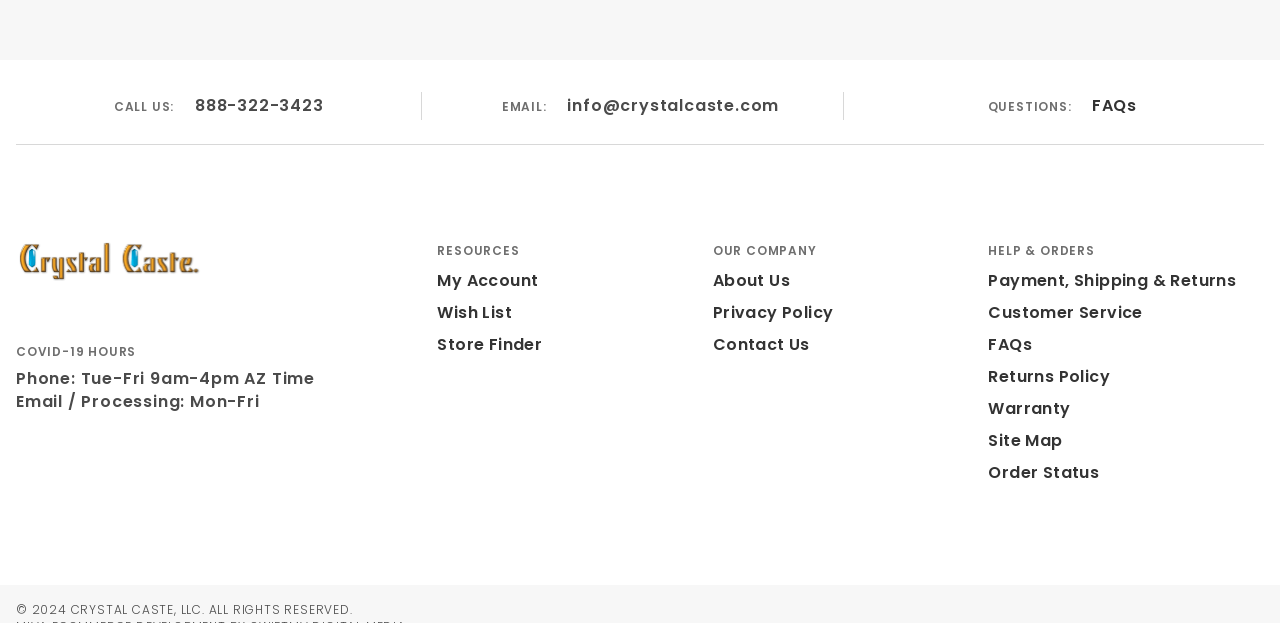What is the purpose of the 'RESOURCES' section?
Please provide a comprehensive answer based on the details in the screenshot.

The 'RESOURCES' section appears to be a collection of links to various resources, including My Account, Wish List, and Store Finder, which suggests that it is intended to provide users with quick access to these features.